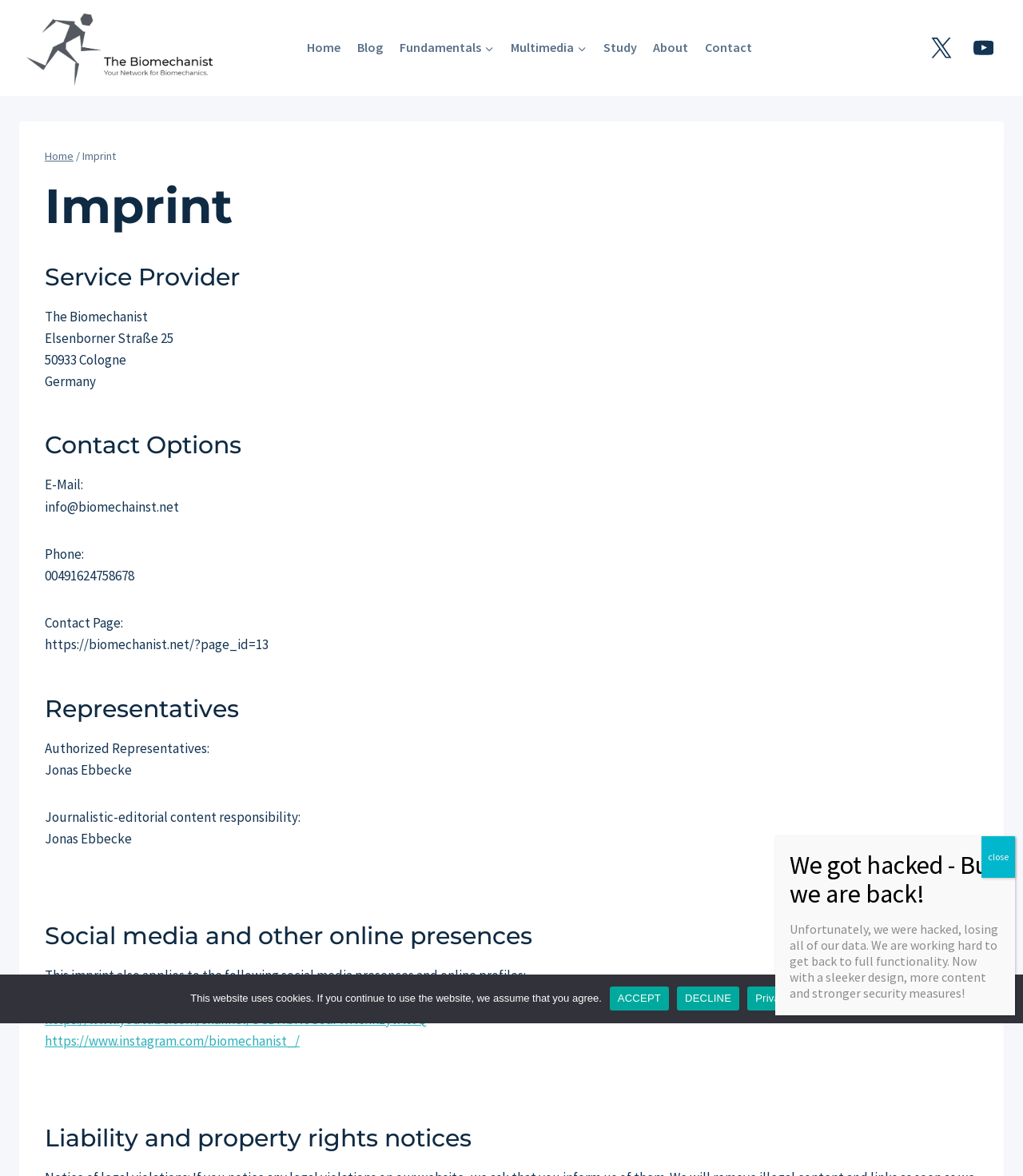Locate the bounding box coordinates of the clickable region necessary to complete the following instruction: "Go to the Contact page". Provide the coordinates in the format of four float numbers between 0 and 1, i.e., [left, top, right, bottom].

[0.681, 0.03, 0.743, 0.052]